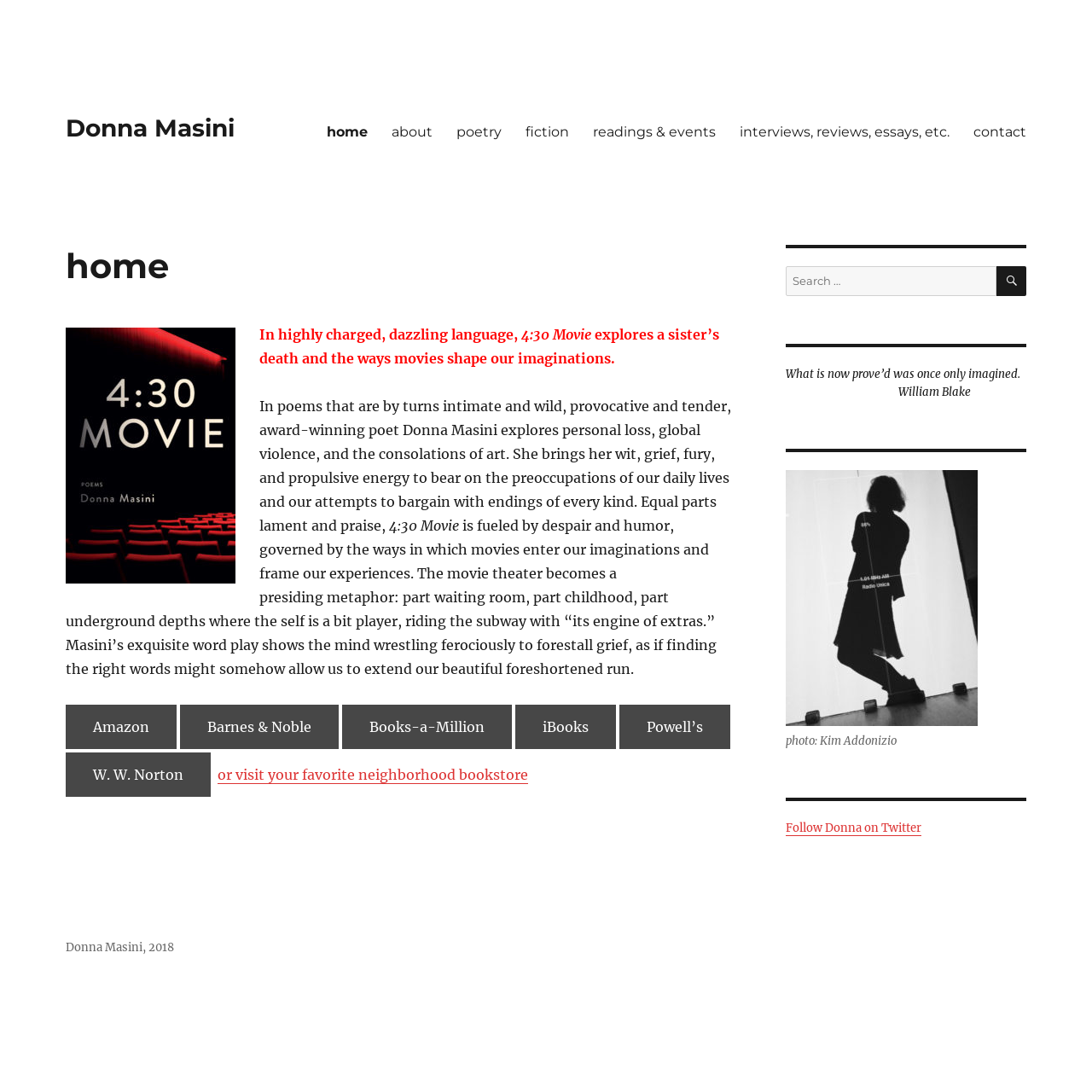Identify the bounding box coordinates of the region that needs to be clicked to carry out this instruction: "Follow Donna on Twitter". Provide these coordinates as four float numbers ranging from 0 to 1, i.e., [left, top, right, bottom].

[0.72, 0.752, 0.844, 0.765]